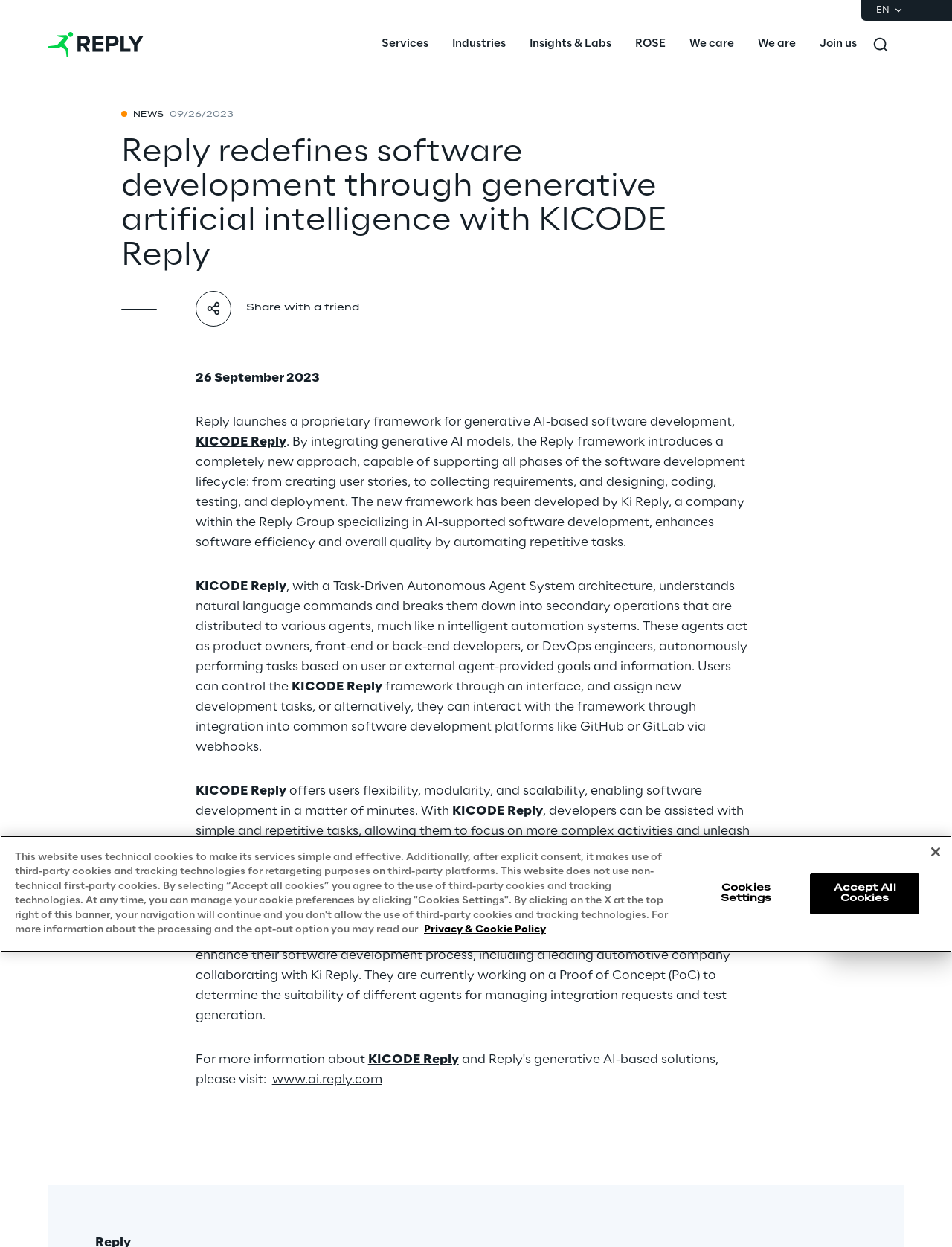Detail the various sections and features of the webpage.

This webpage is about Reply, a company that redefines software development through generative artificial intelligence with KICODE. At the top right corner, there are language selection buttons, including EN, DE, FR, IT, and PT. Below these buttons, there is a Reply logo on the left side, and a navigation menu with buttons labeled "Services", "Industries", and "Insights & Labs" on the right side.

The main content area is divided into two columns. The left column has a list of links to various topics, including Artificial Intelligence, Cloud Computing, Cybersecurity, and more. The right column has a series of cards with images and links to articles or pages, such as "Connected Products: behind the scenes" and "Rethink software development". Each card has a "Read more" button.

Below the cards, there are navigation buttons to move to the previous or next card. The cards are arranged in a carousel style, with the navigation buttons allowing users to scroll through the cards.

Further down the page, there are more links to industries, such as Automotive & Manufacturing, Energy & Utilities, and Financial Services. There are also links to insights and labs, including Area360, Area42, and Cyber Security Lab.

At the bottom of the page, there are more links to challenges, insights, webinars, and Xchange. There is also an image and link to Area Phi, with a "Discover More" button. Finally, there are links to ROSE and "We care", with a link to "Making a difference" and "People" below.